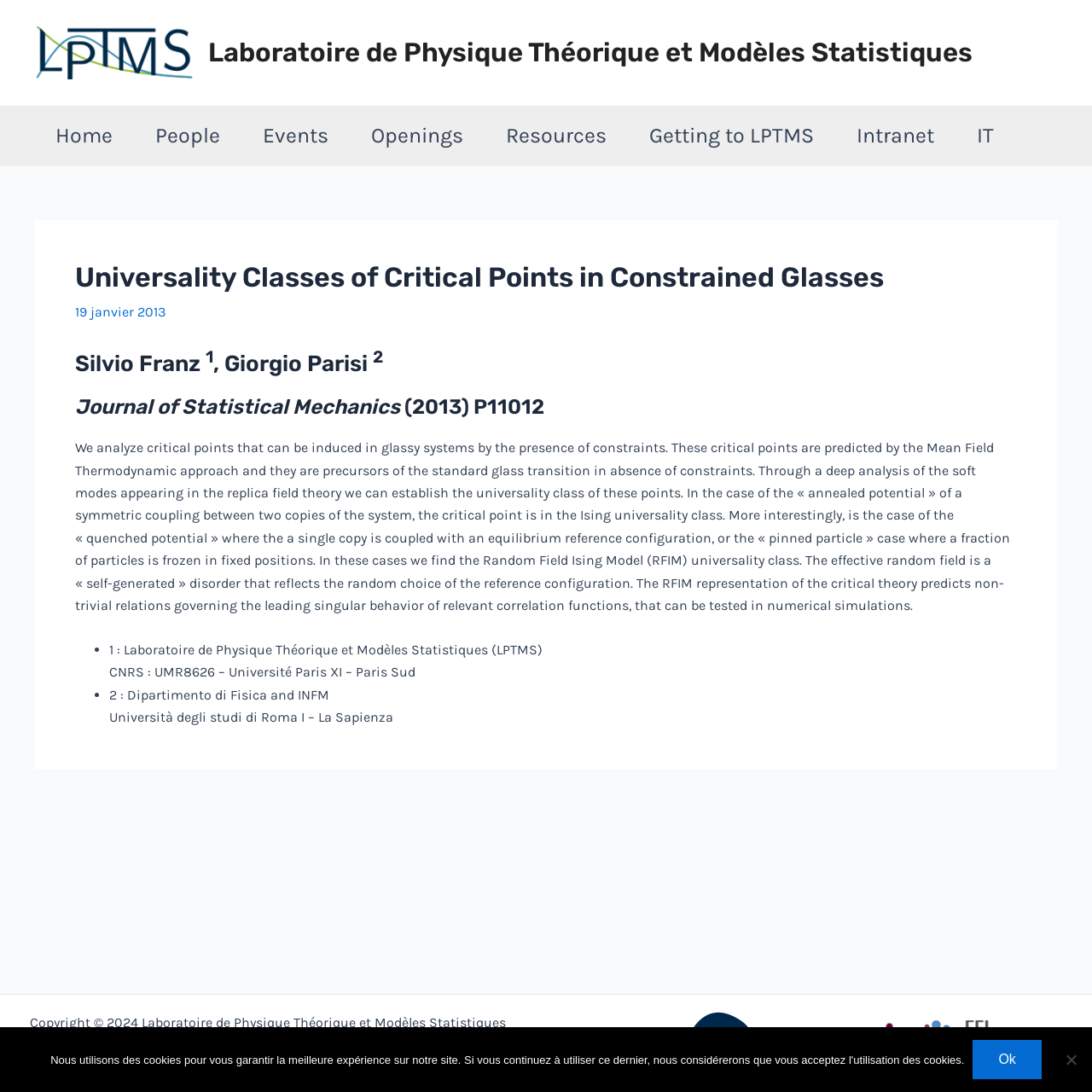Please determine the bounding box coordinates for the element that should be clicked to follow these instructions: "go to Laboratoire de Physique Théorique et Modèles Statistiques".

[0.031, 0.04, 0.178, 0.055]